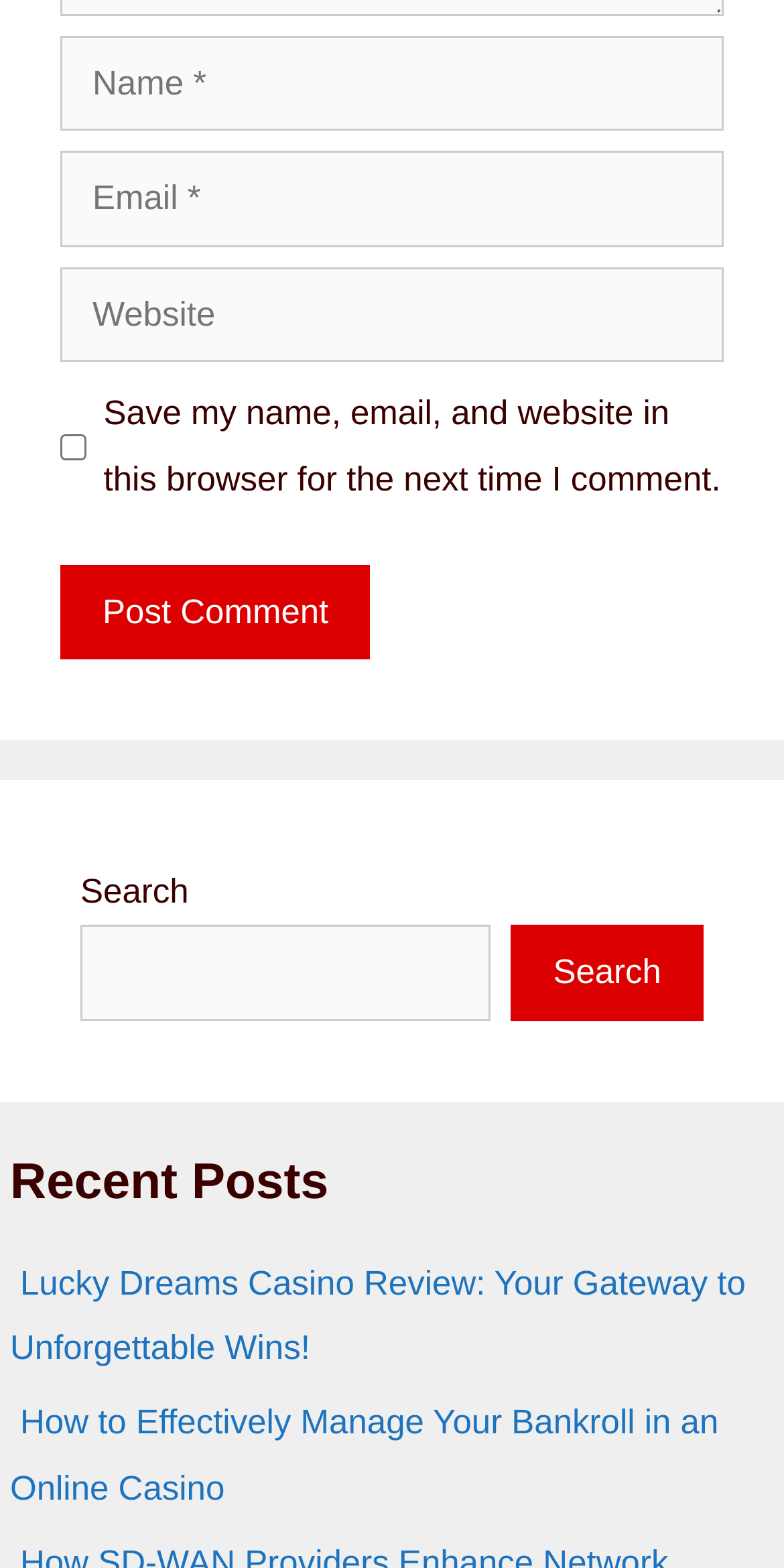What is the function of the button at the bottom?
Please give a detailed answer to the question using the information shown in the image.

The button is located at the bottom of the form and is labeled 'Post Comment'. This suggests that its function is to submit the user's comment after they have filled out the required fields.